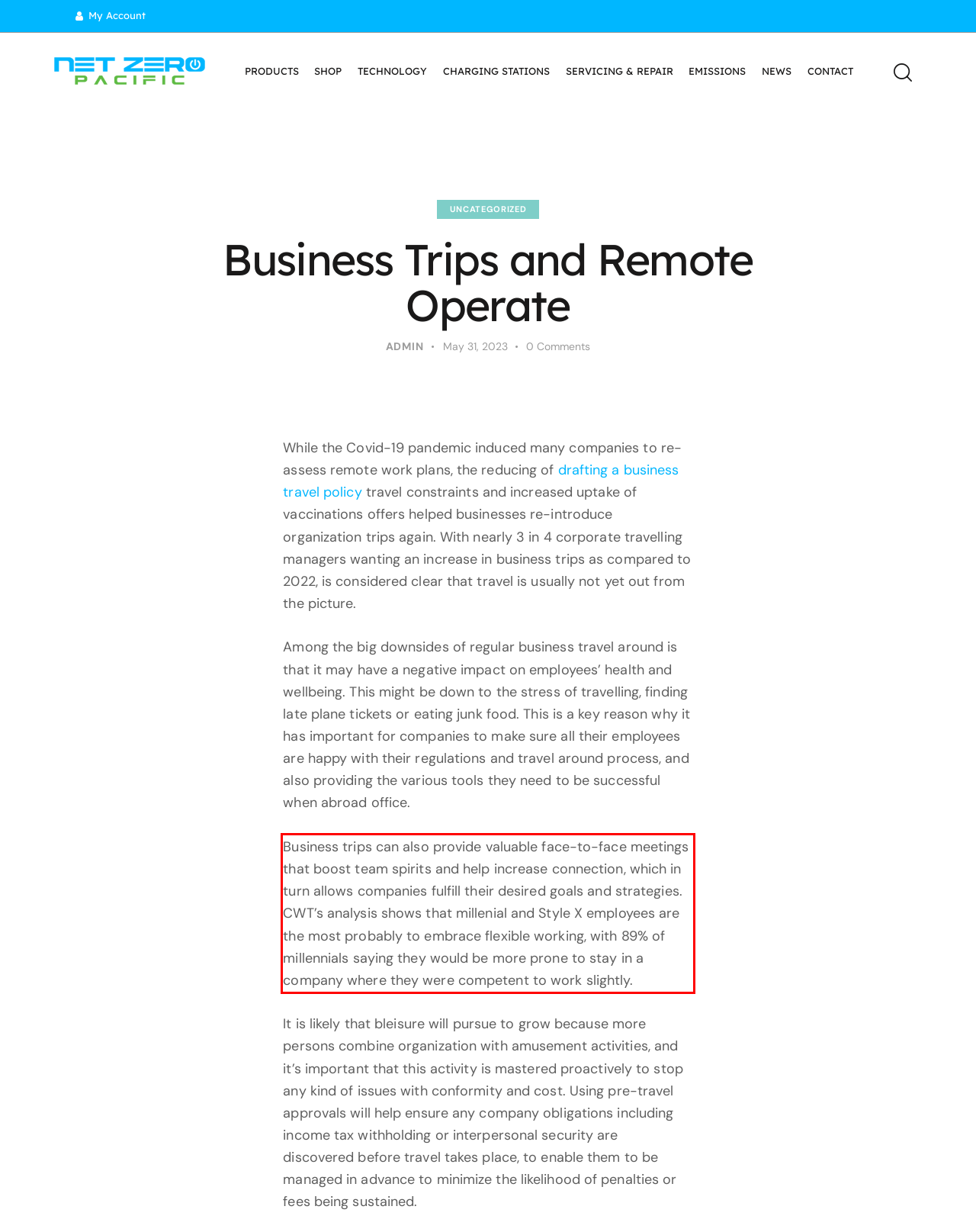Given a screenshot of a webpage containing a red rectangle bounding box, extract and provide the text content found within the red bounding box.

Business trips can also provide valuable face-to-face meetings that boost team spirits and help increase connection, which in turn allows companies fulfill their desired goals and strategies. CWT’s analysis shows that millenial and Style X employees are the most probably to embrace flexible working, with 89% of millennials saying they would be more prone to stay in a company where they were competent to work slightly.